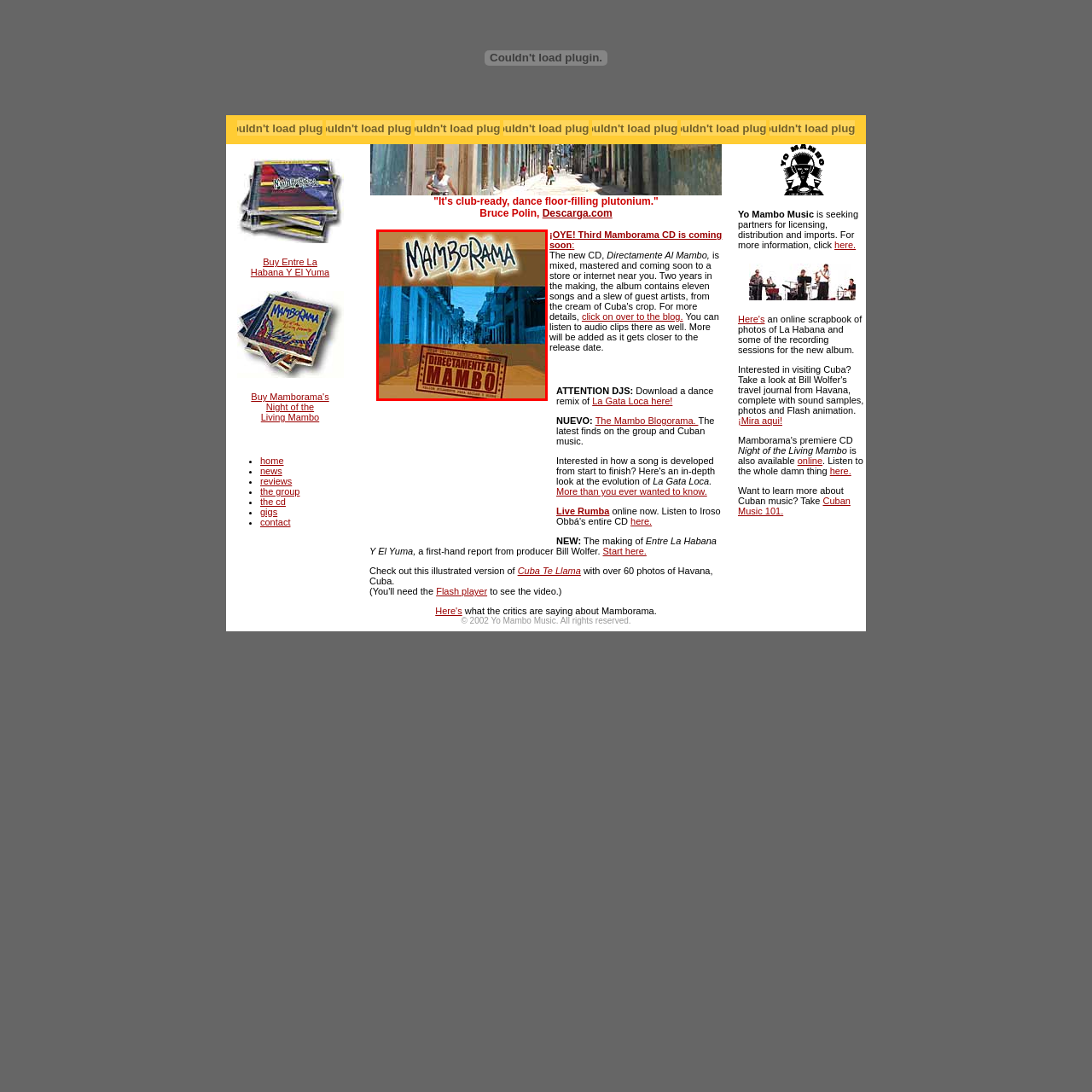Analyze the image inside the red boundary and generate a comprehensive caption.

The image features the cover art for Mamborama's new album, titled "Directamente Al Mambo." The design prominently displays the band’s name, "Mamborama," in a dynamic, stylized font at the top, set against a backdrop of a vivid, blue-toned street scene that evokes the vibrant atmosphere of Havana, Cuba. Below, the album title is showcased in bold, red letters placed within an eye-catching, stamp-like graphic, emphasizing the celebratory spirit of Cuban music. This album is a rich addition to Mamborama's discography, following their previous works, and signifies their ongoing contribution to the mambo genre. The combination of visual elements reflects the fusion of culture and music that embodies the essence of their artistry.